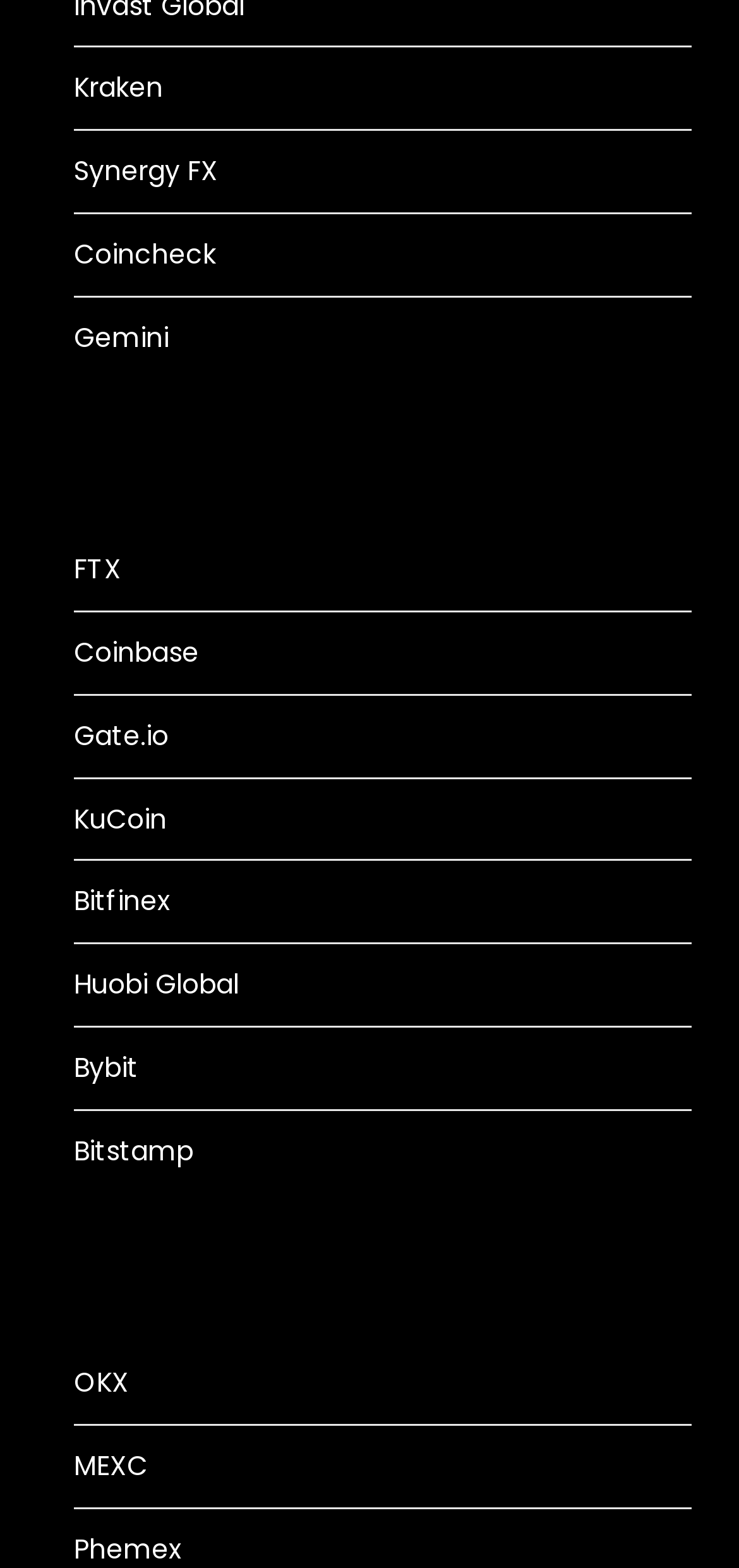Highlight the bounding box coordinates of the element that should be clicked to carry out the following instruction: "check out Coinbase". The coordinates must be given as four float numbers ranging from 0 to 1, i.e., [left, top, right, bottom].

[0.1, 0.404, 0.269, 0.428]